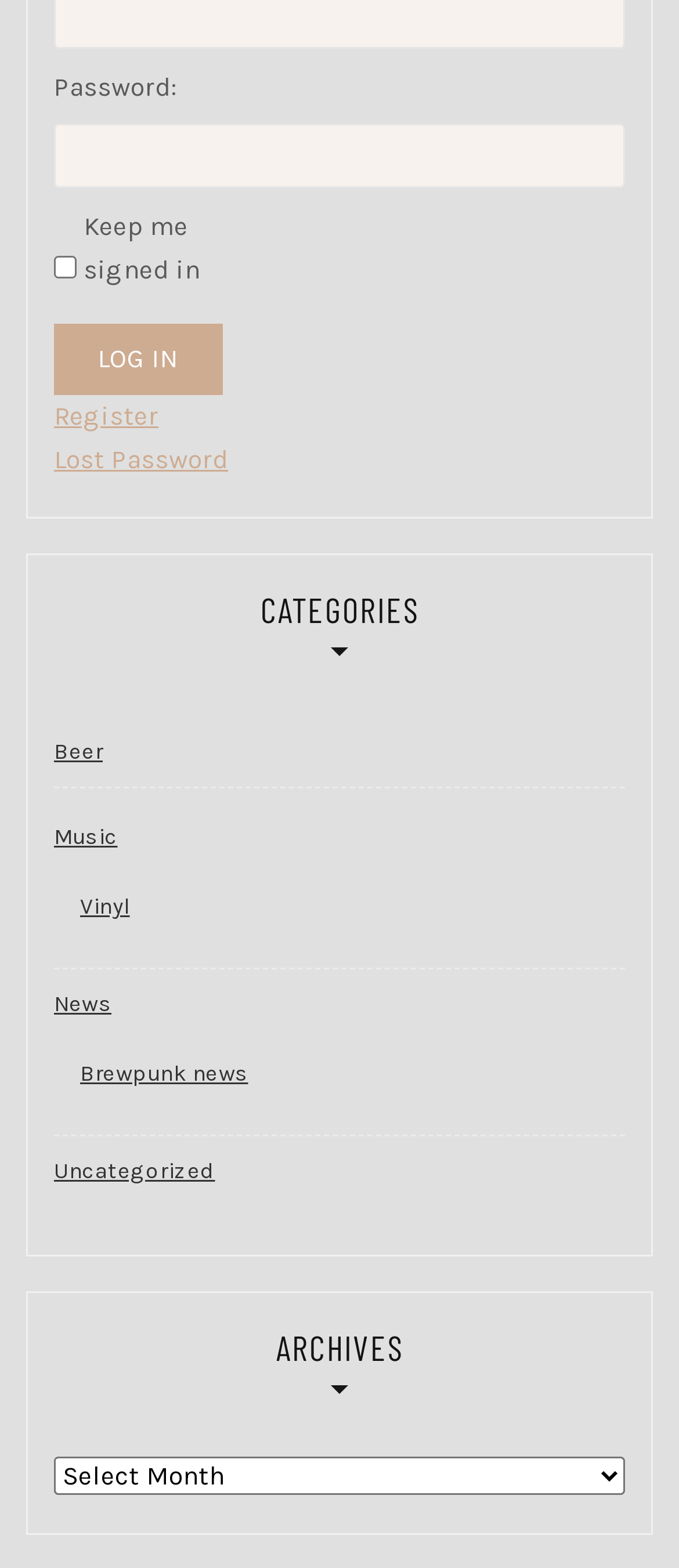Please find the bounding box for the UI element described by: "parent_node: Password: name="pwd"".

[0.079, 0.079, 0.921, 0.12]